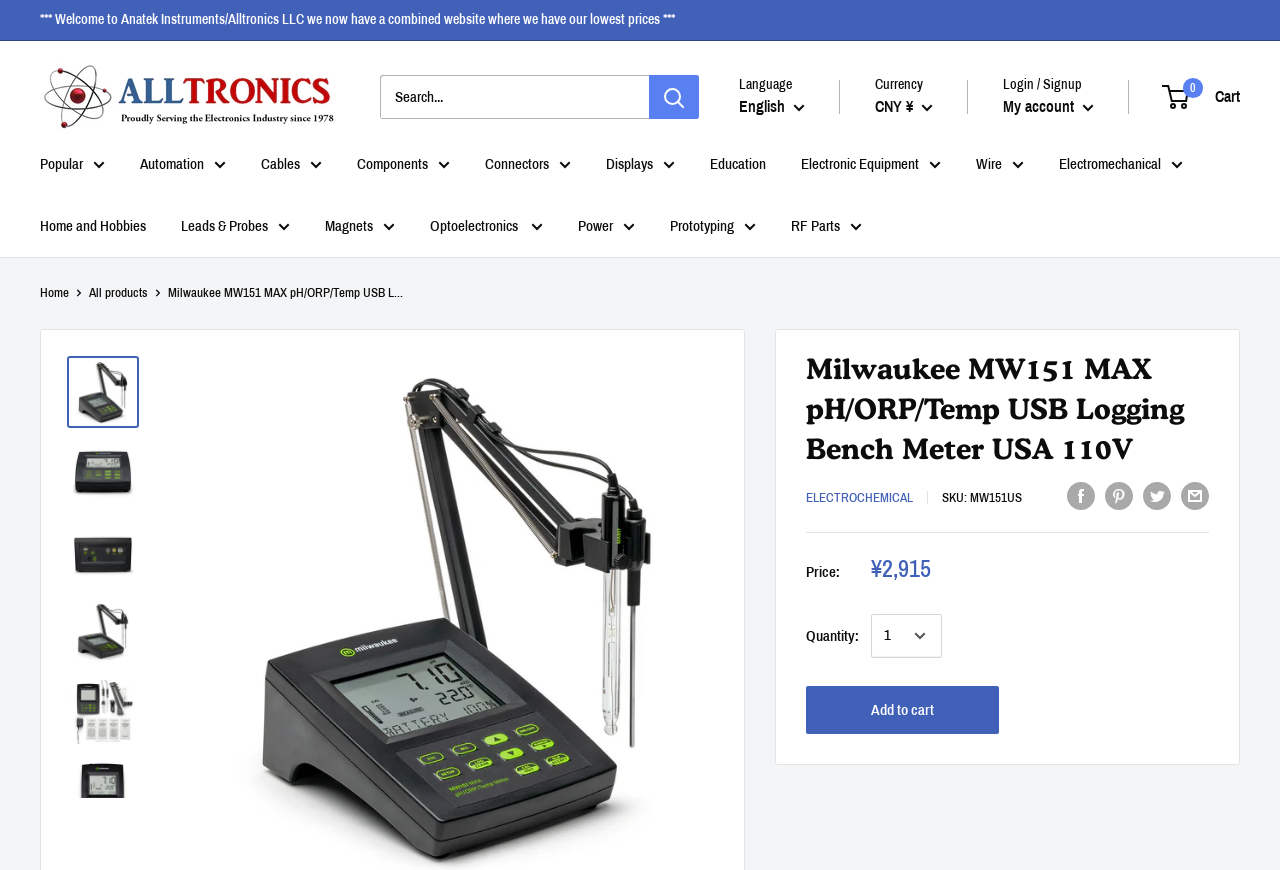Find the bounding box coordinates of the clickable area that will achieve the following instruction: "Search for products".

[0.297, 0.086, 0.546, 0.137]